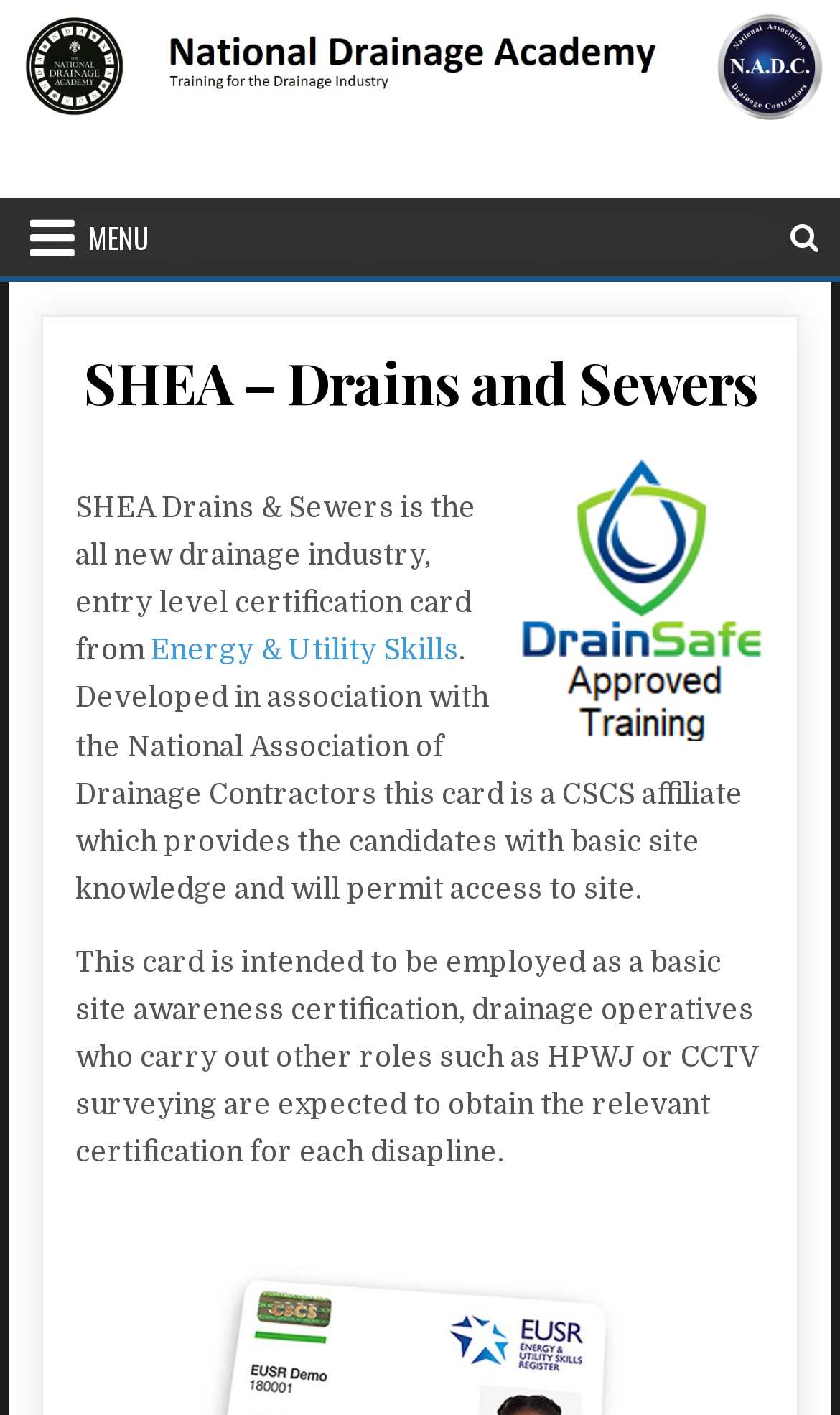What is the purpose of the SHEA Drains & Sewers card?
Look at the image and respond with a one-word or short-phrase answer.

Basic site awareness certification